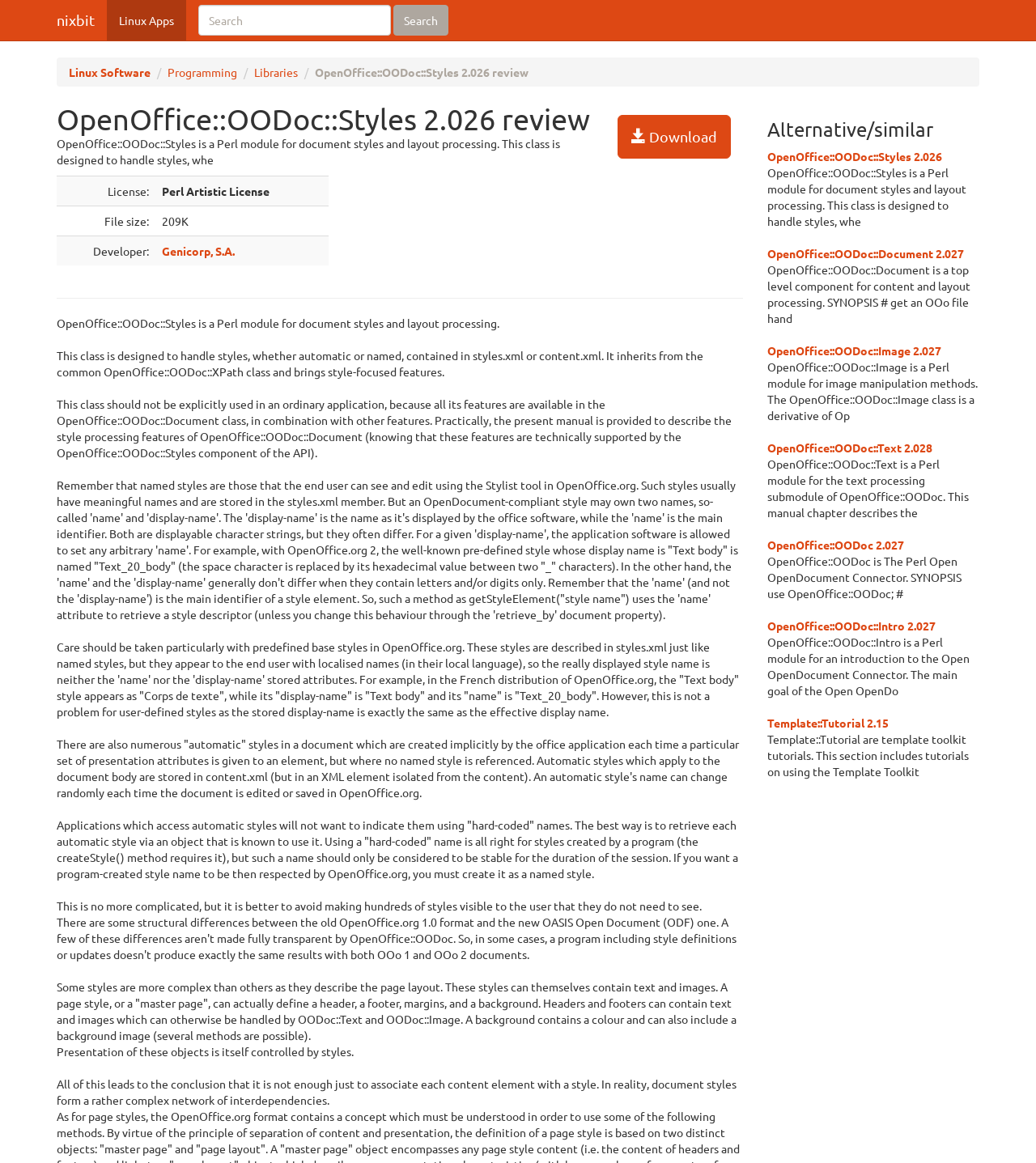What is OpenOffice::OODoc::Styles?
From the screenshot, supply a one-word or short-phrase answer.

Perl module for document styles and layout processing